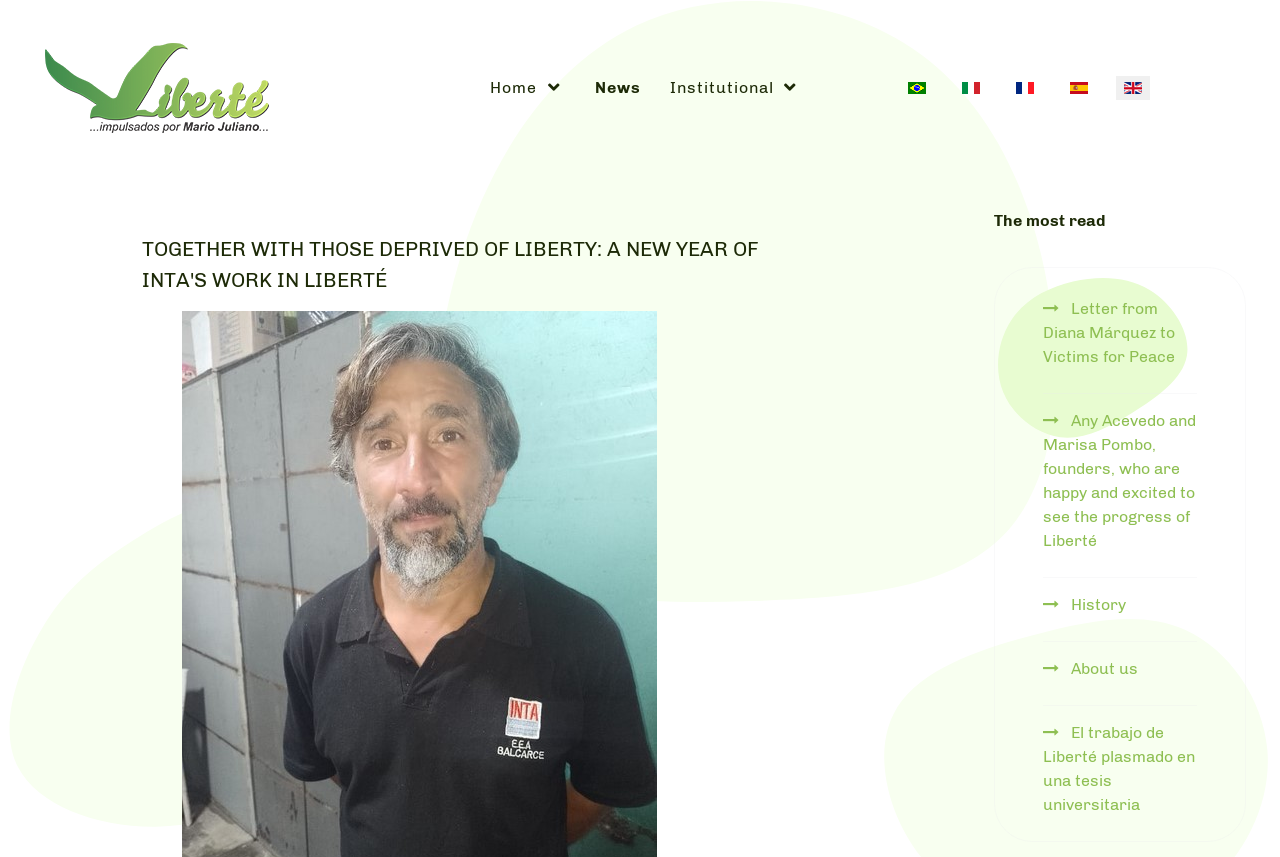Highlight the bounding box coordinates of the element that should be clicked to carry out the following instruction: "Go to the Home page". The coordinates must be given as four float numbers ranging from 0 to 1, i.e., [left, top, right, bottom].

[0.373, 0.078, 0.452, 0.126]